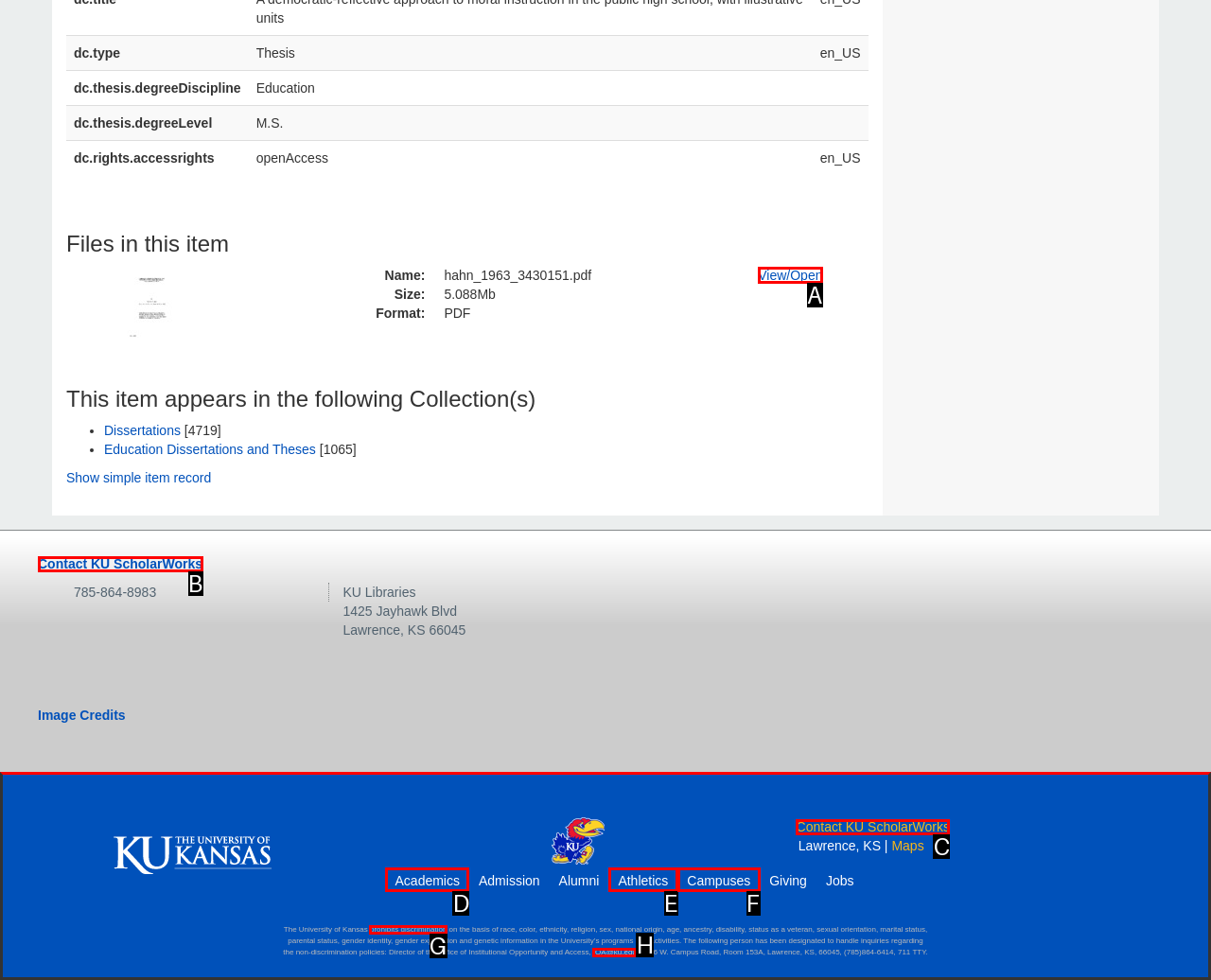Determine the right option to click to perform this task: Click on the link 'Repainting'
Answer with the correct letter from the given choices directly.

None